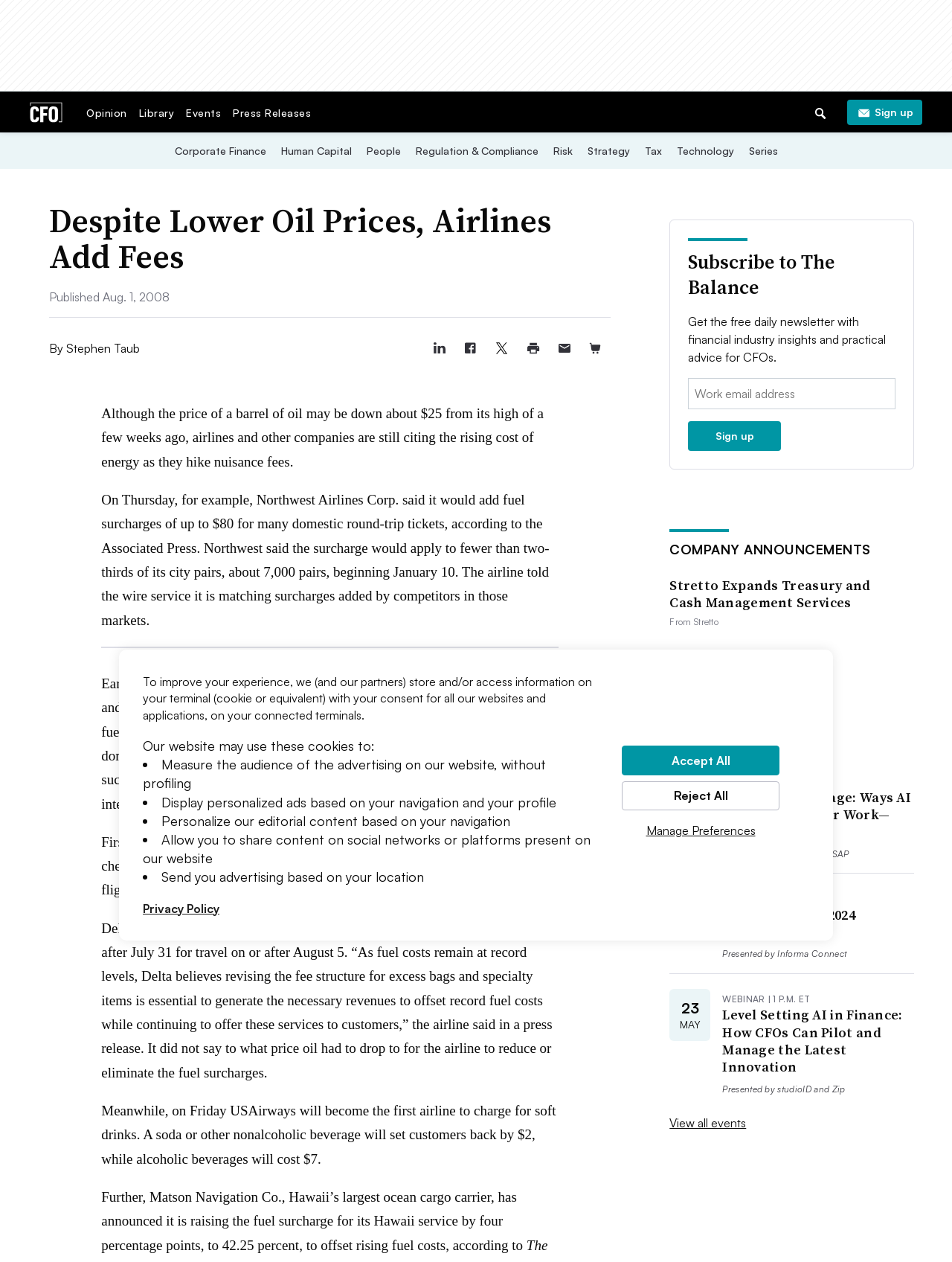Please locate the bounding box coordinates of the element that needs to be clicked to achieve the following instruction: "Search for something". The coordinates should be four float numbers between 0 and 1, i.e., [left, top, right, bottom].

[0.363, 0.073, 0.609, 0.094]